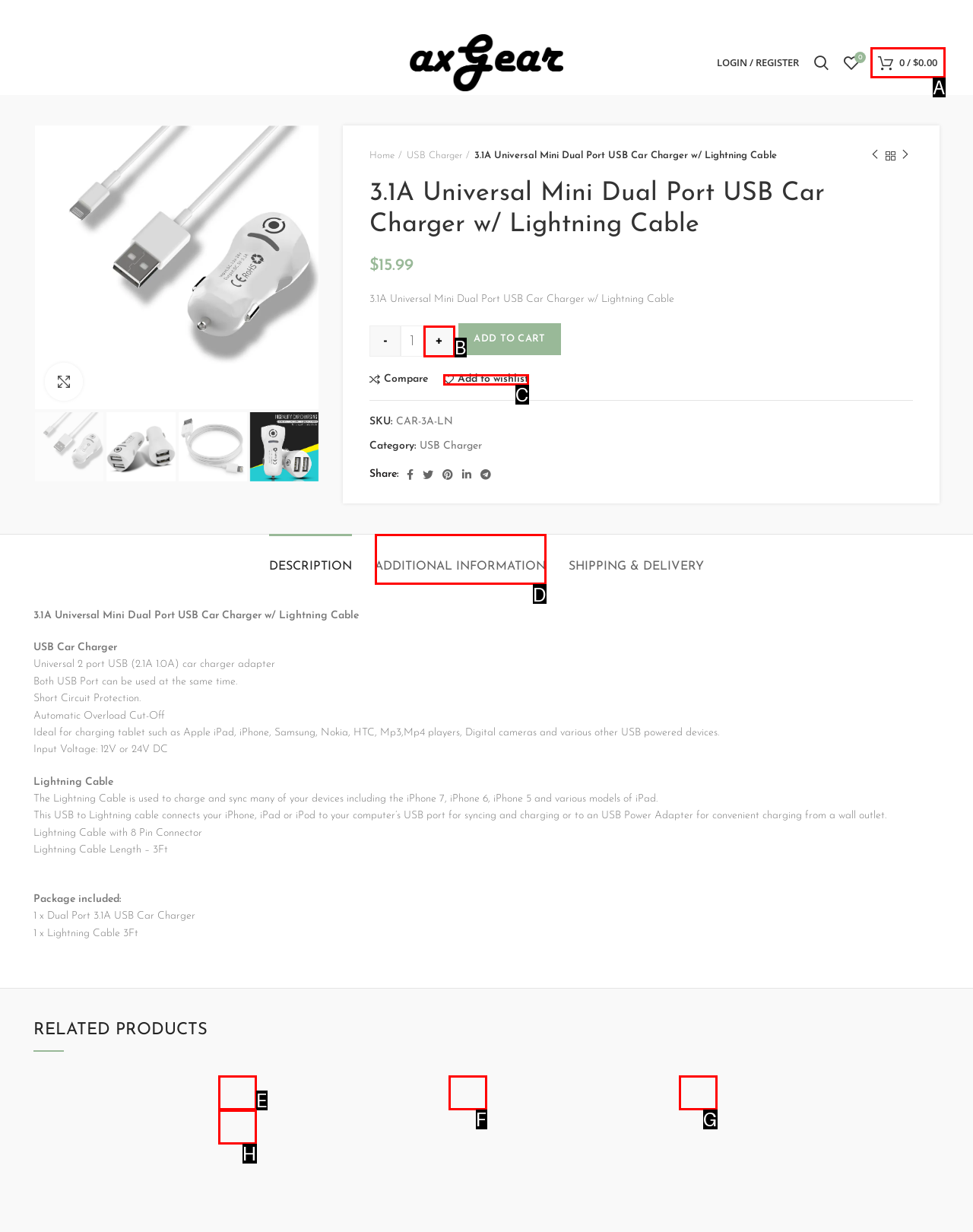Identify the UI element that best fits the description: 0 items / $0.00
Respond with the letter representing the correct option.

A